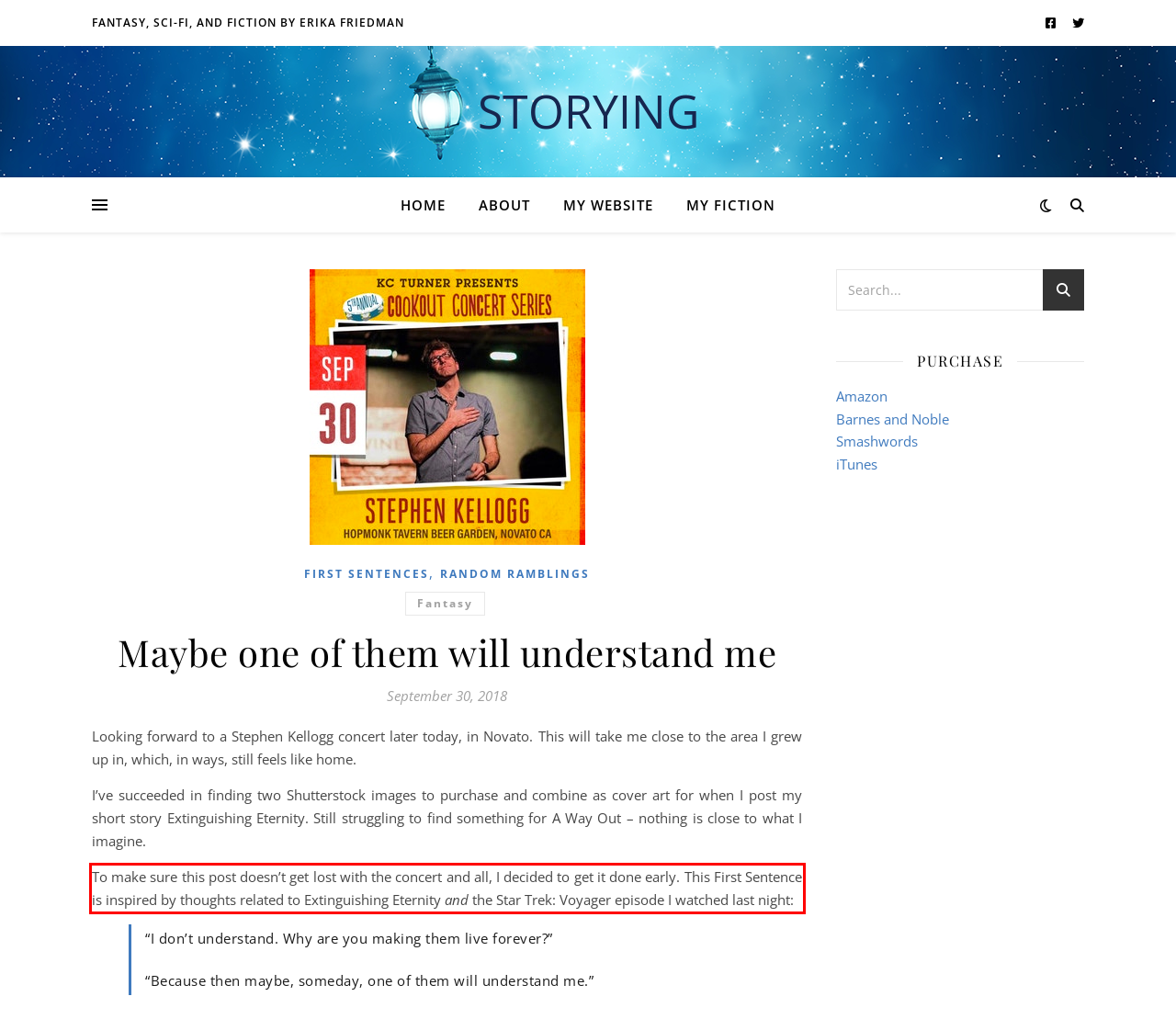With the given screenshot of a webpage, locate the red rectangle bounding box and extract the text content using OCR.

To make sure this post doesn’t get lost with the concert and all, I decided to get it done early. This First Sentence is inspired by thoughts related to Extinguishing Eternity and the Star Trek: Voyager episode I watched last night: